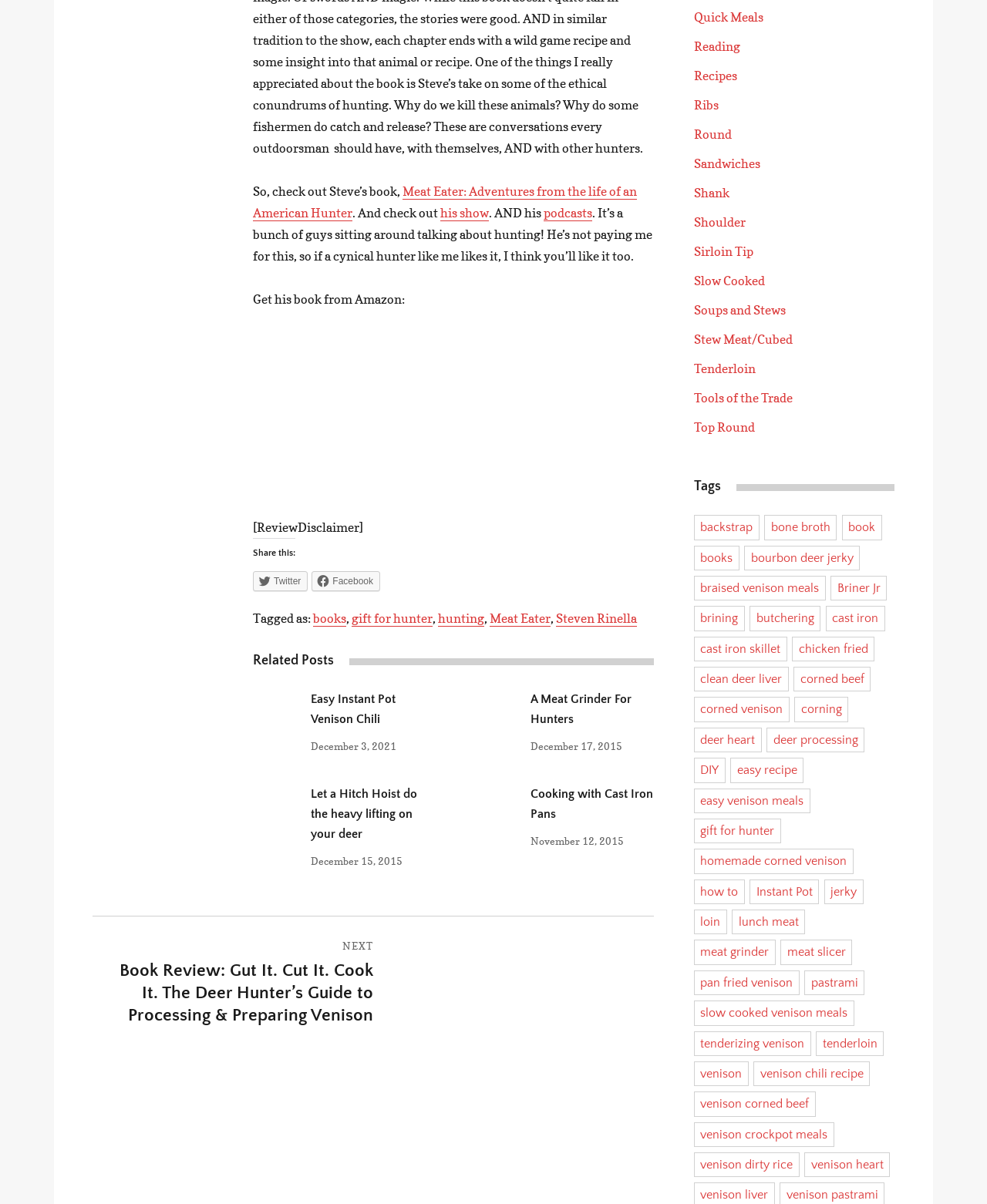Specify the bounding box coordinates of the area to click in order to execute this command: 'Explore the 'Meat Eater' tag'. The coordinates should consist of four float numbers ranging from 0 to 1, and should be formatted as [left, top, right, bottom].

[0.496, 0.507, 0.558, 0.52]